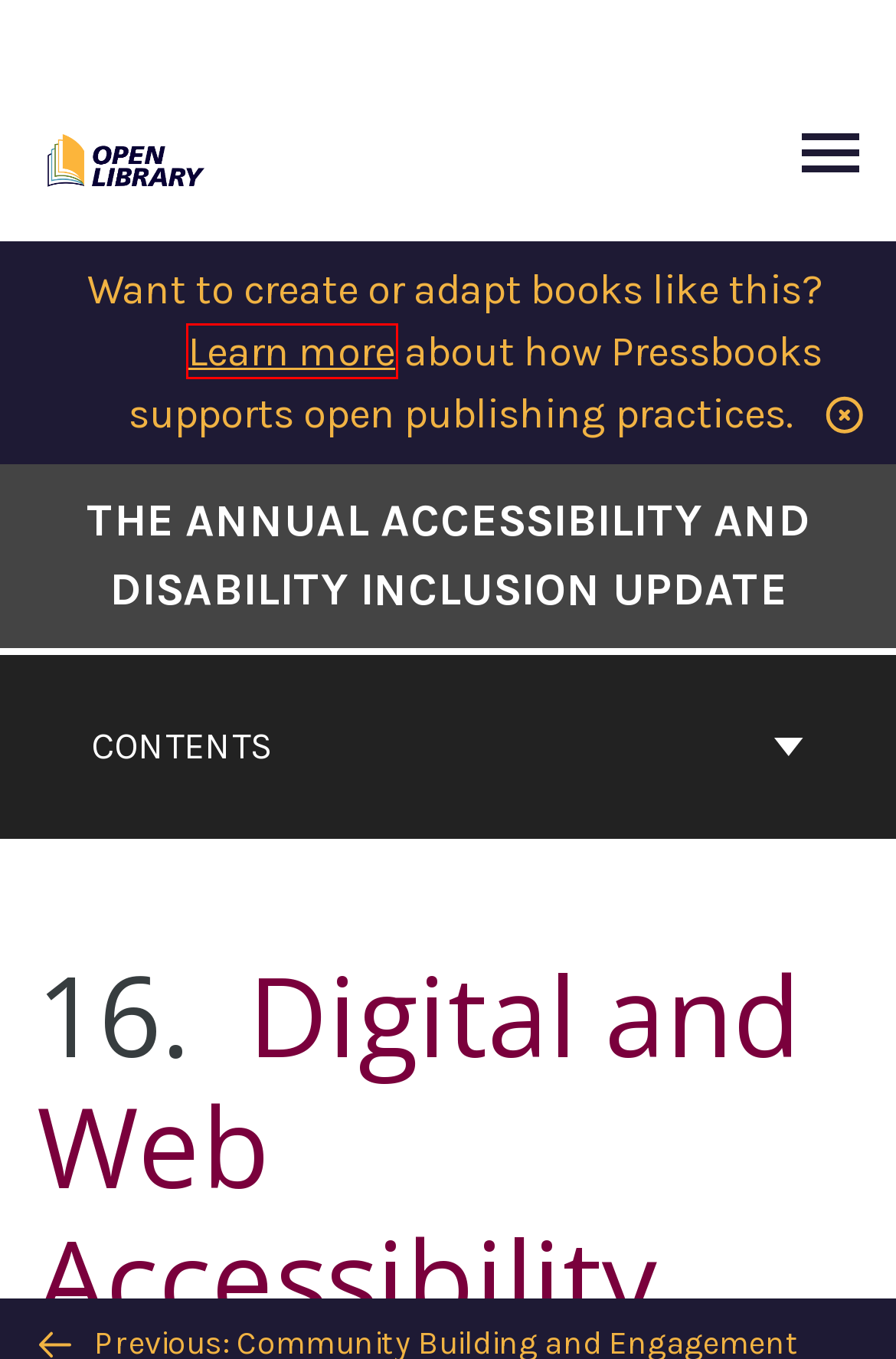Review the screenshot of a webpage that includes a red bounding box. Choose the webpage description that best matches the new webpage displayed after clicking the element within the bounding box. Here are the candidates:
A. Adapt open textbooks with Pressbooks
B. Open Library Publishing Platform – Pressbooks for Ontario's Postsecondary Educators
C. Support guides | Pressbooks
D. Student Accessibility Services (SAS) | McMaster University
E. Contact | Pressbooks
F. The Annual Accessibility and Disability Inclusion Update – Simple Book Publishing
G. Pressbooks | The open book creation platform.
H. Accessible Digital Content Training – Simple Book Publishing

A